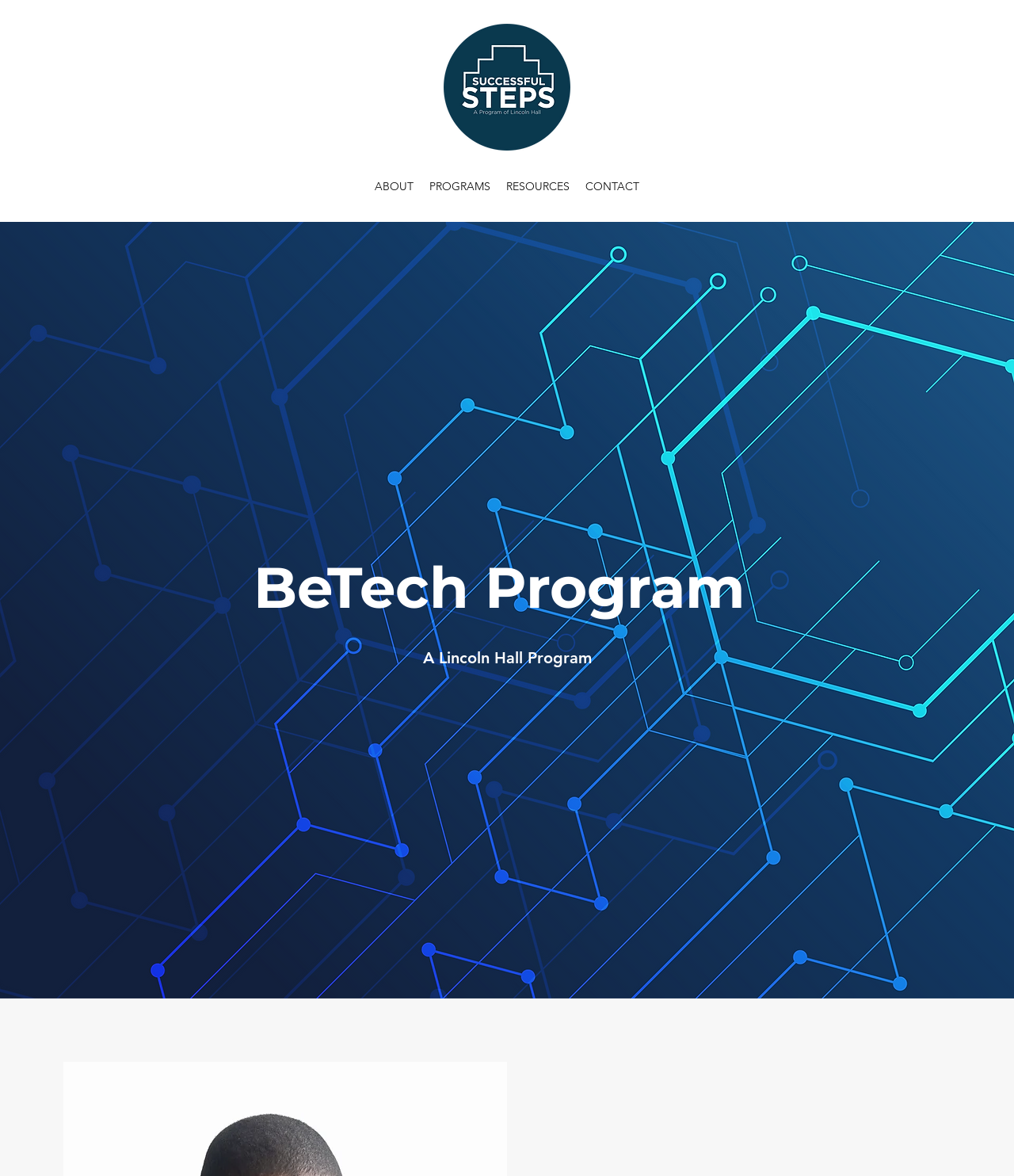What is the logo of the BeTech Program?
Using the visual information, reply with a single word or short phrase.

teal-white Circle